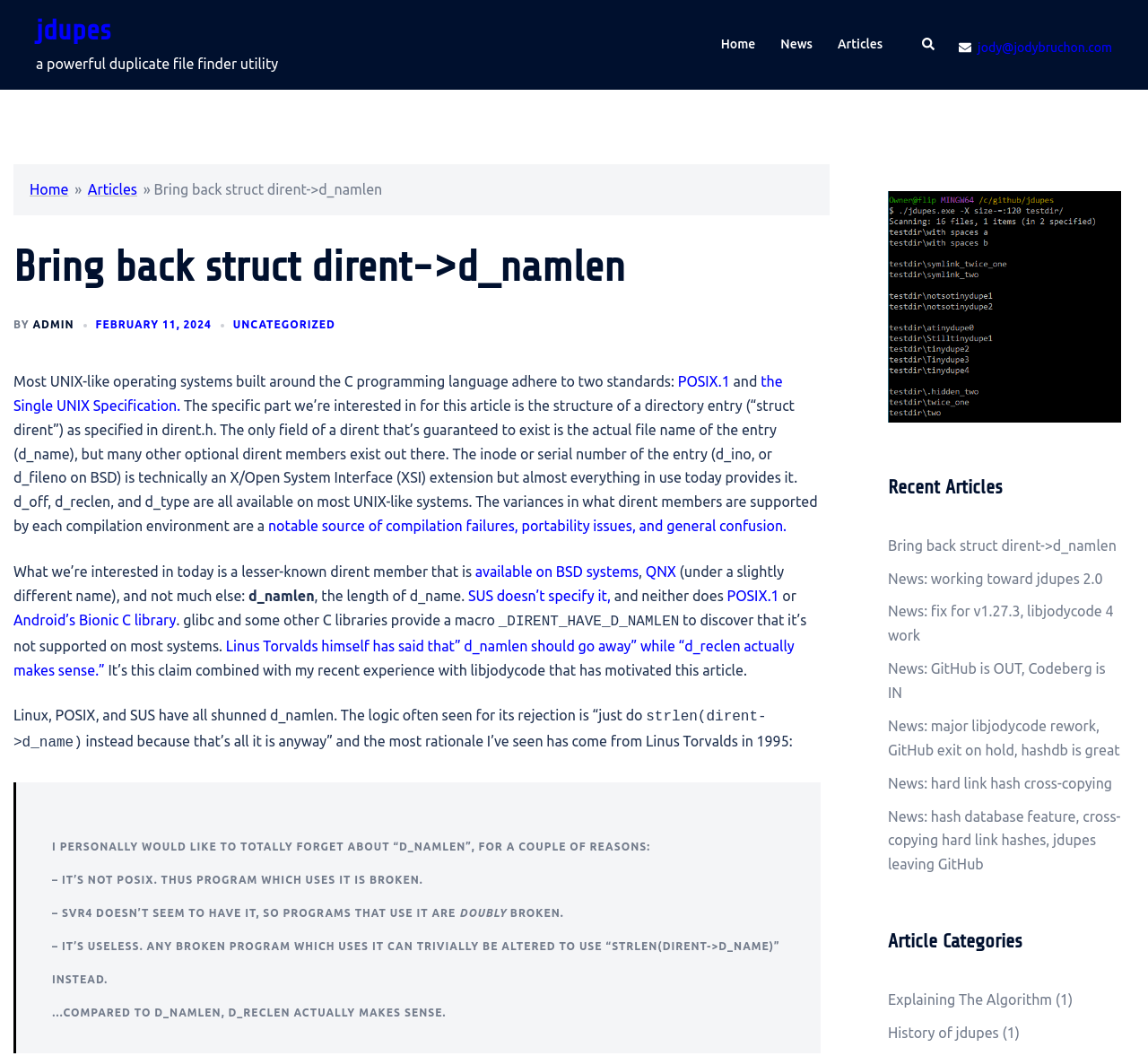What is the alternative to using d_namlen?
Please provide a comprehensive answer based on the contents of the image.

The answer can be found in the static text element 'just do strlen(dirent->d_name) instead because that’s all it is anyway' which is located in the main content area of the webpage, indicating that the alternative to using d_namlen is strlen(dirent->d_name).